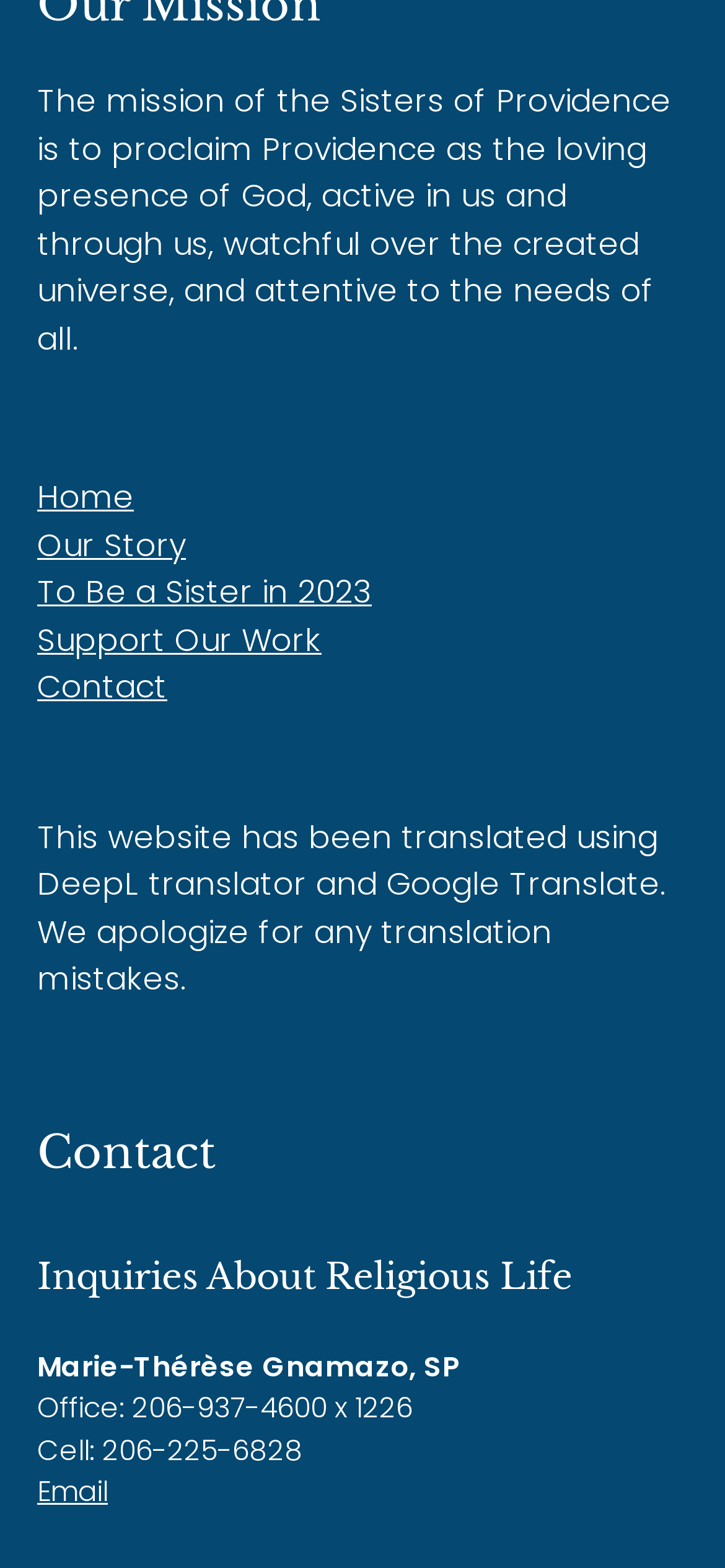Find the bounding box coordinates for the HTML element described in this sentence: "Support Our Work". Provide the coordinates as four float numbers between 0 and 1, in the format [left, top, right, bottom].

[0.051, 0.394, 0.444, 0.422]